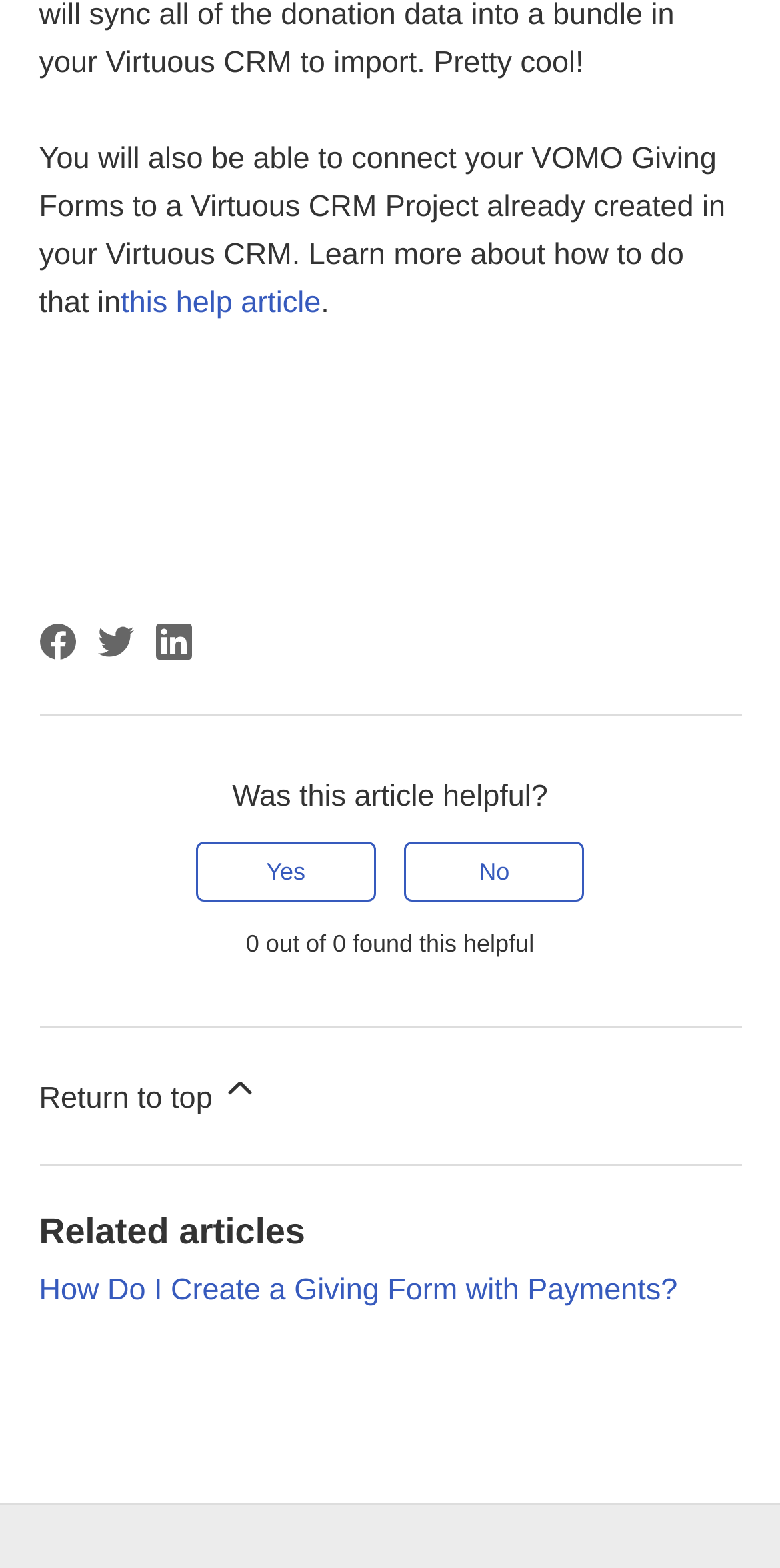Determine the bounding box coordinates of the clickable region to follow the instruction: "Share this page on Facebook".

[0.05, 0.398, 0.096, 0.421]